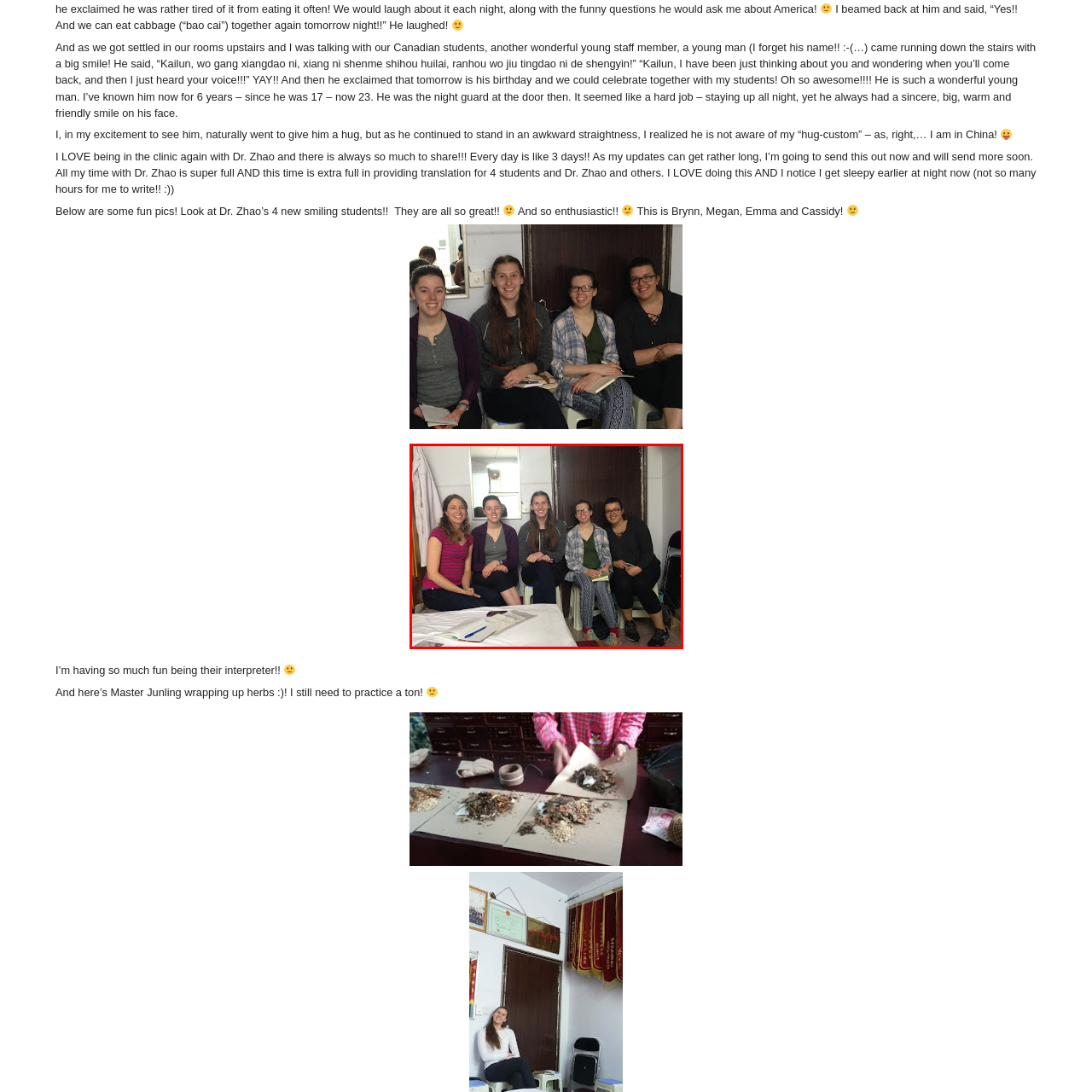Describe all the elements and activities occurring in the red-outlined area of the image extensively.

The image captures a joyful moment featuring five women seated together, all smiling and engaged in a friendly gathering. The setting appears to be a cozy room, likely a clinic or a shared space, with a mirror visible in the background reflecting light, enhancing the warm atmosphere. Each woman showcases a unique style, from the colorful, casual attire of the woman on the left to the more relaxed look of those beside her. This group might be involved in educational or volunteer activities, as suggested by the context in the accompanying text, which highlights their roles in interpreting and celebrating experiences together. Their expressions convey excitement and camaraderie, illustrating a memorable experience shared among friends or colleagues in a supportive environment.